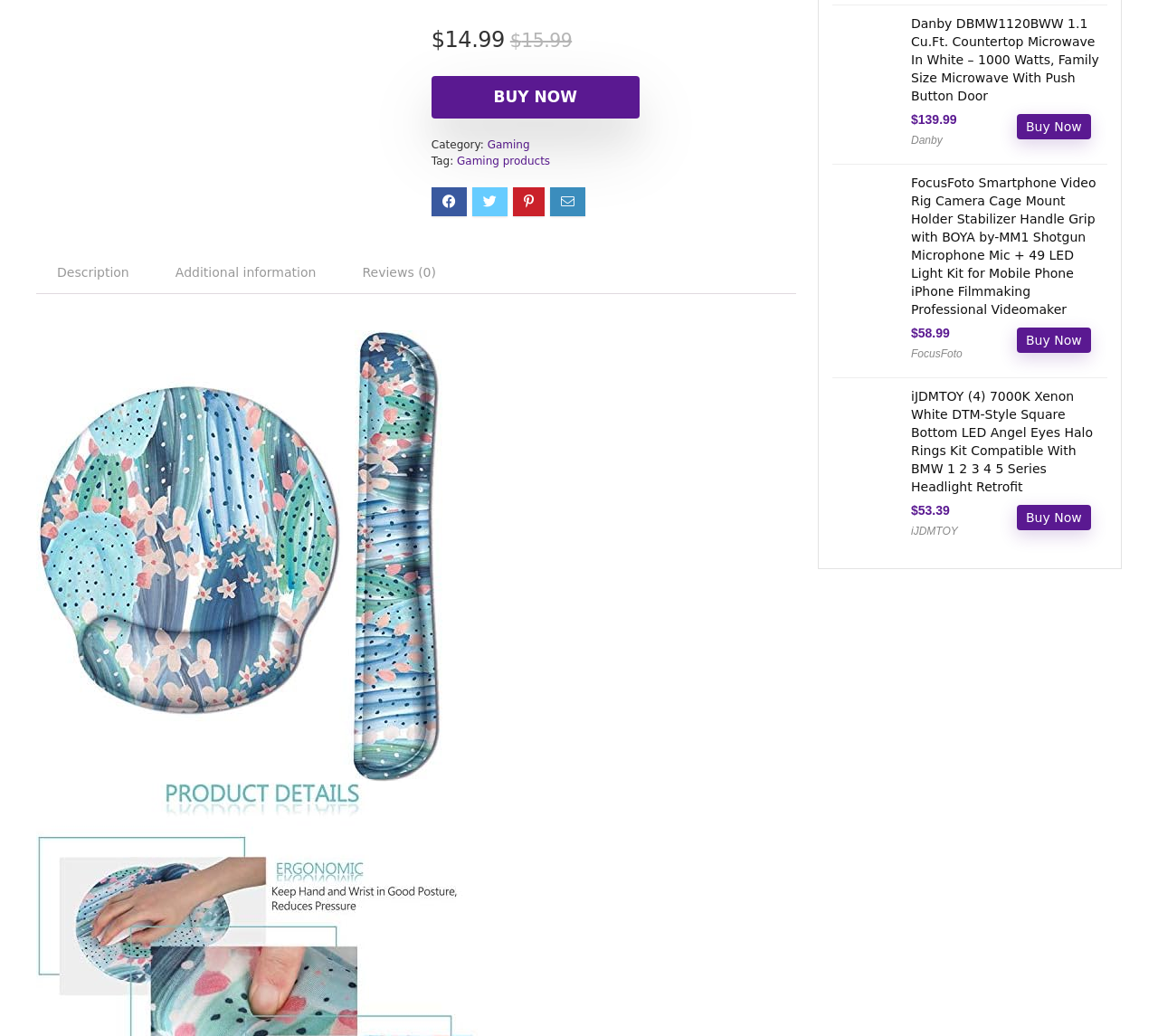Locate the bounding box of the UI element described in the following text: "Buy Now".

[0.878, 0.316, 0.942, 0.34]